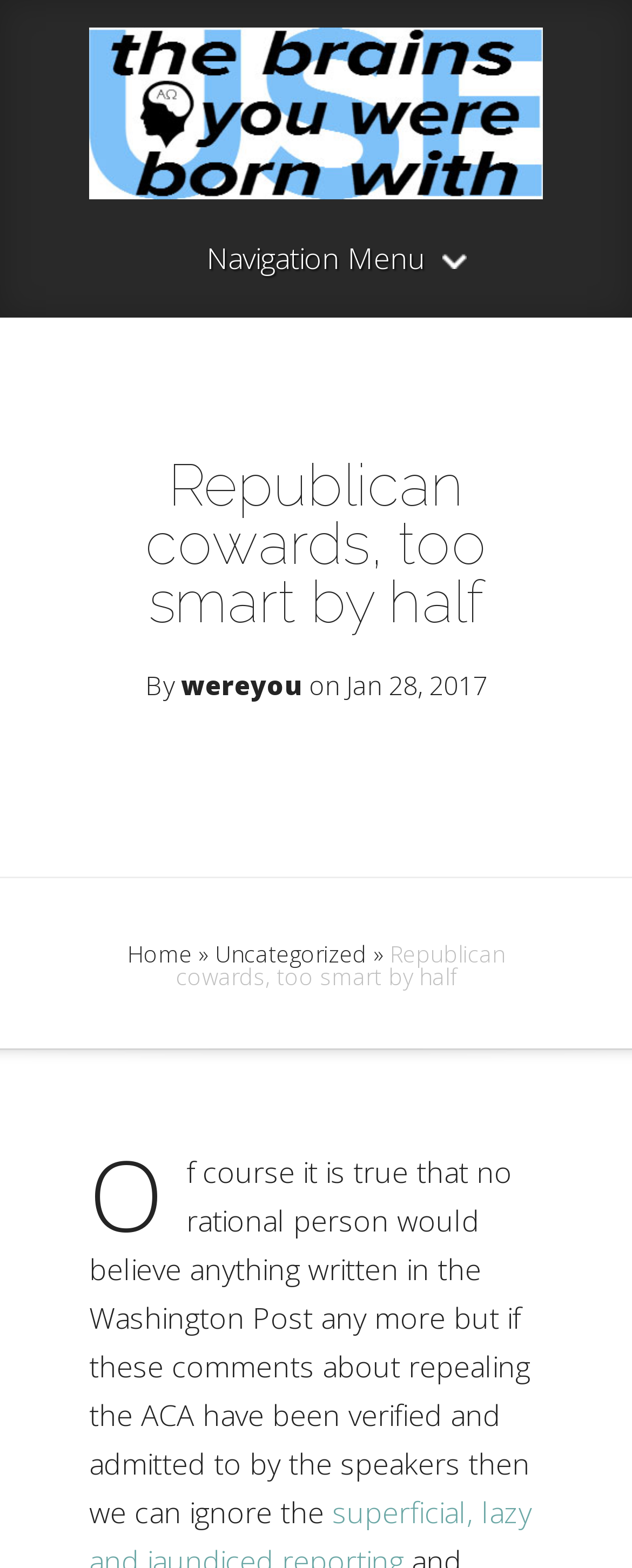What is the author of the article?
Please ensure your answer is as detailed and informative as possible.

By analyzing the article section, I found the author's name 'wereyou' mentioned next to the date 'Jan 28, 2017'.